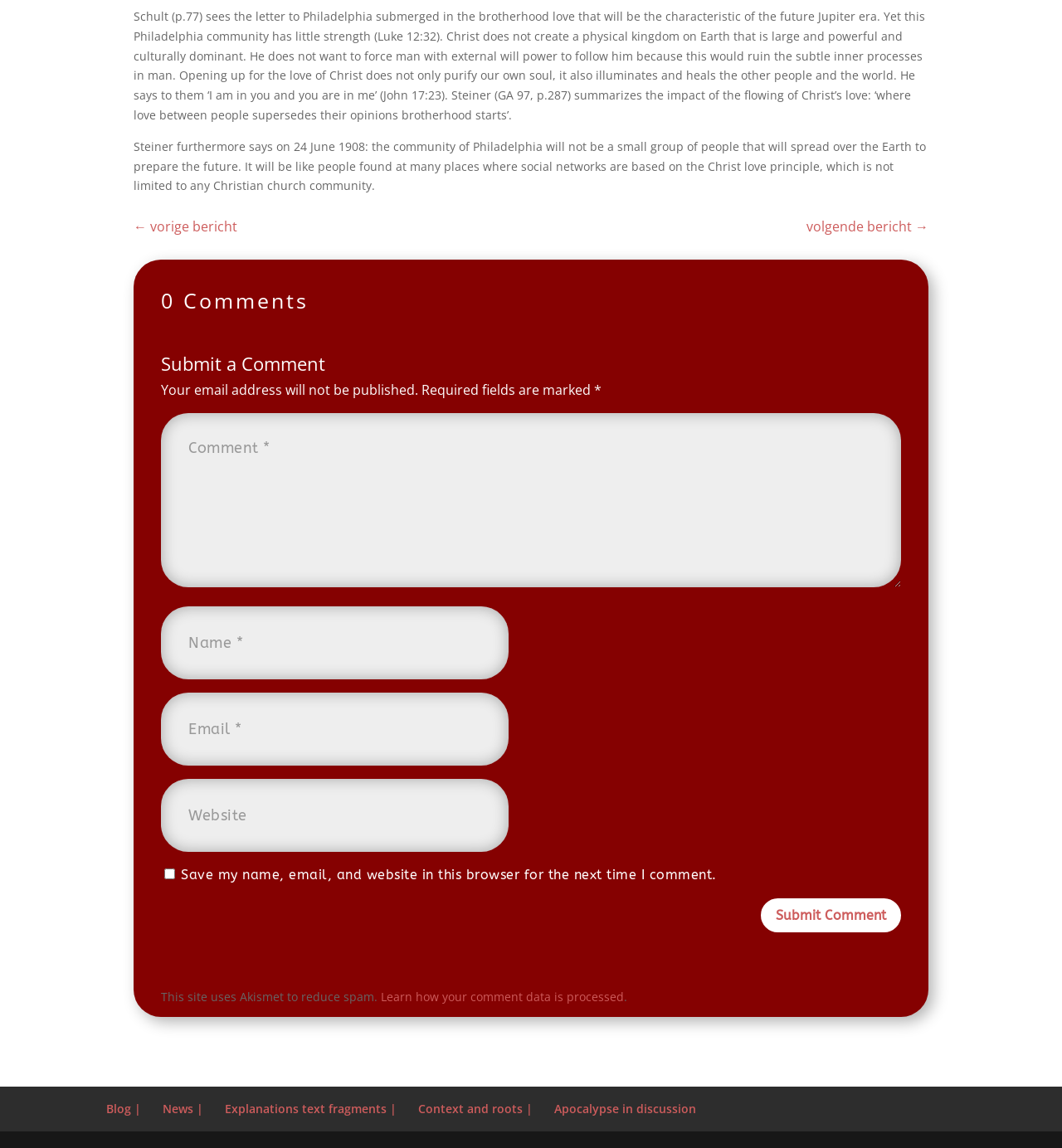Find the bounding box coordinates of the element you need to click on to perform this action: 'go to blog'. The coordinates should be represented by four float values between 0 and 1, in the format [left, top, right, bottom].

[0.1, 0.959, 0.133, 0.972]